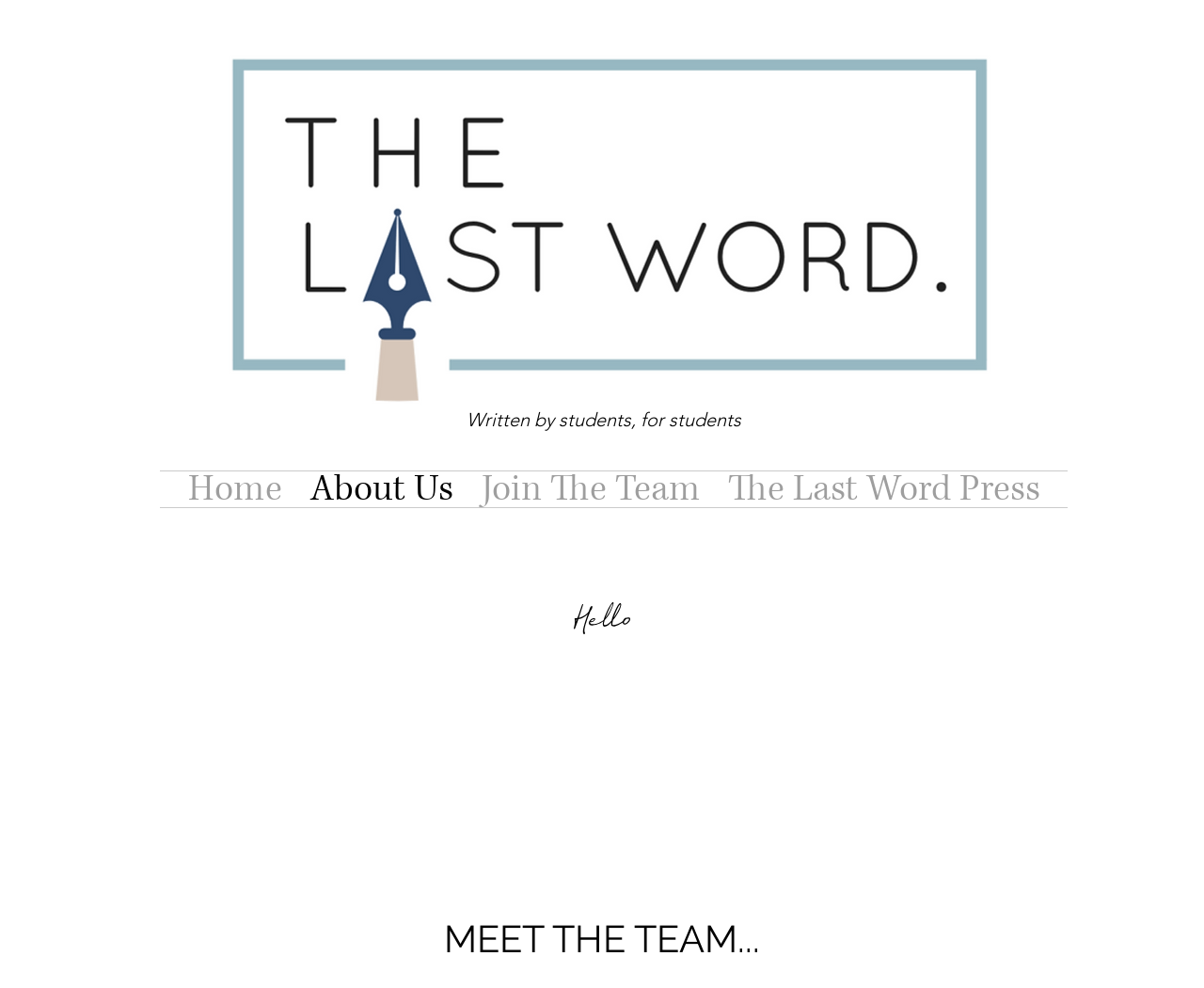What is the purpose of The Last Word?
Using the visual information, reply with a single word or short phrase.

Student blog